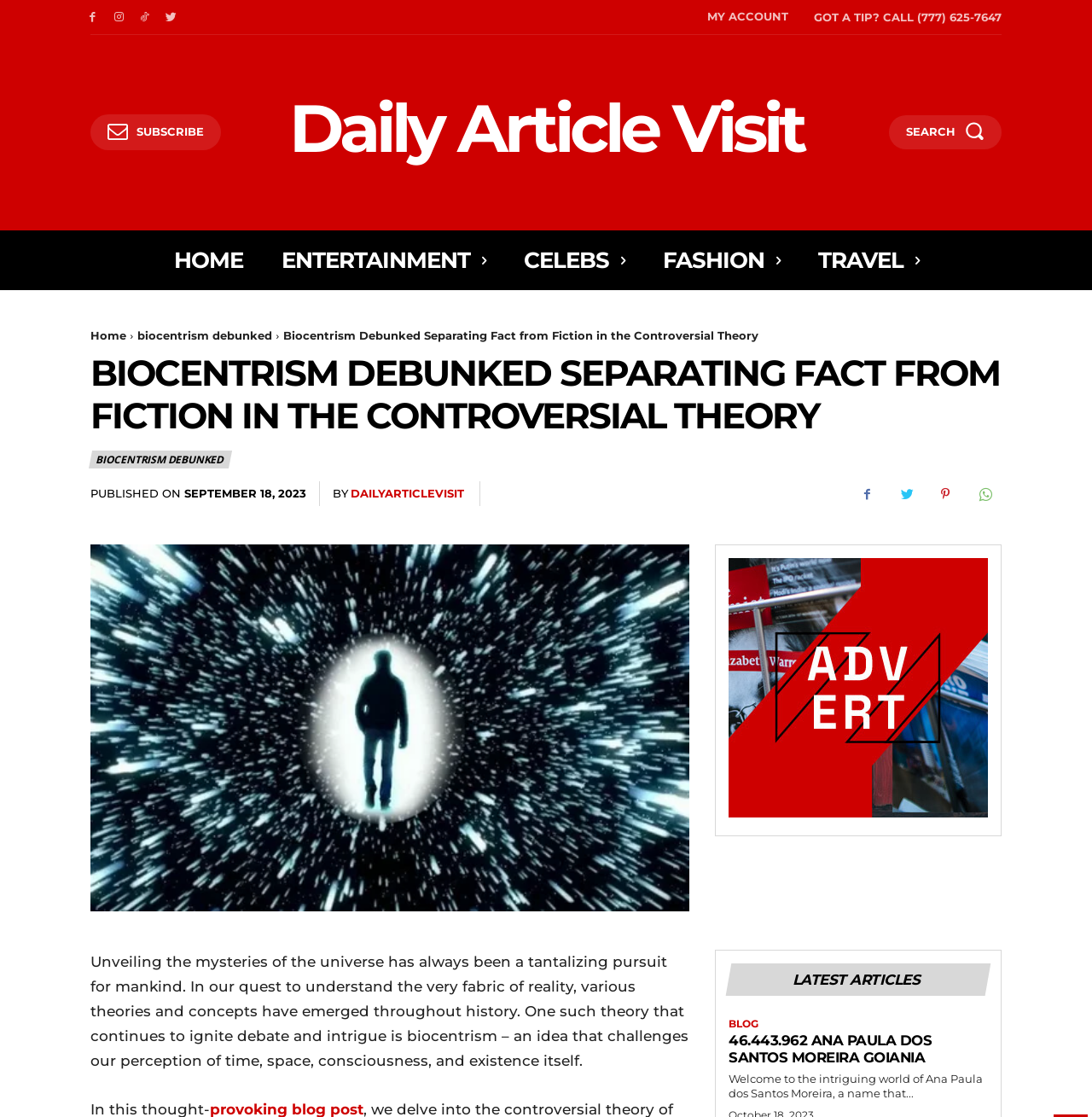Please identify the coordinates of the bounding box that should be clicked to fulfill this instruction: "Visit the 'HOME' page".

[0.159, 0.206, 0.222, 0.26]